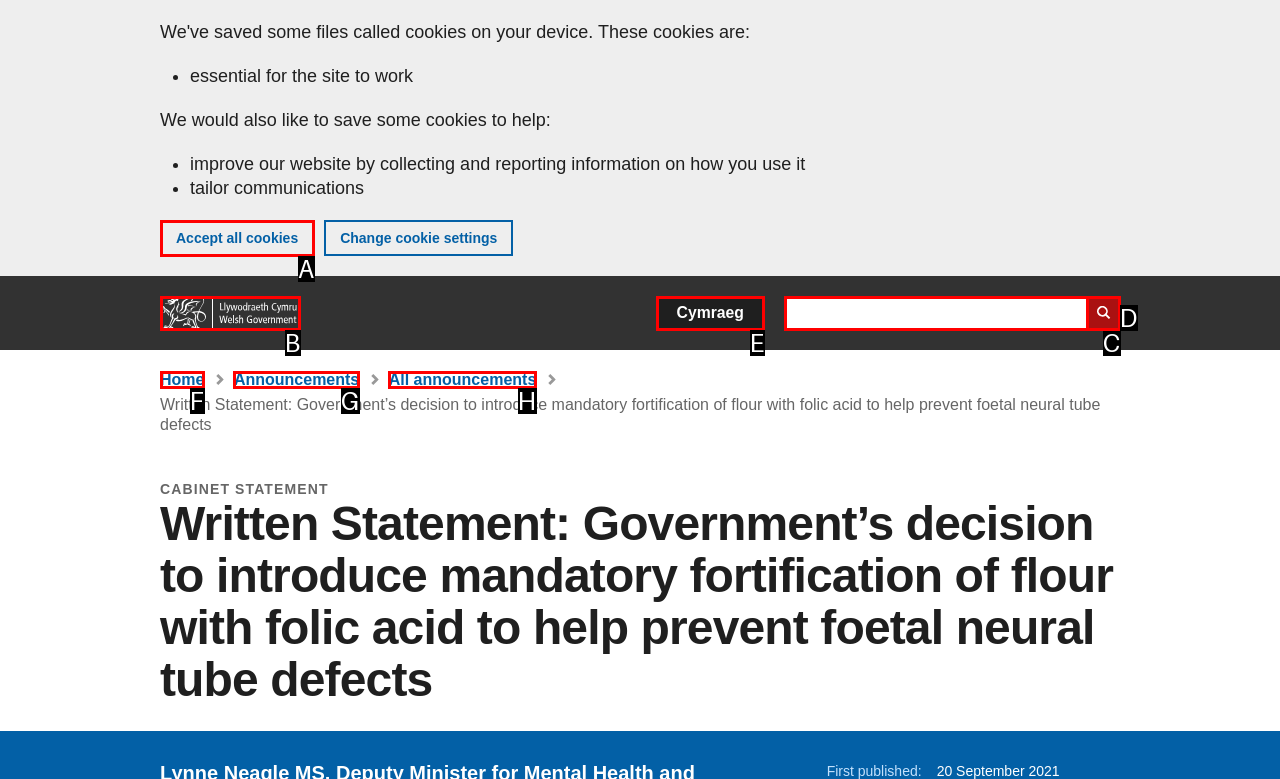Specify which element within the red bounding boxes should be clicked for this task: Change language to Cymraeg Respond with the letter of the correct option.

E